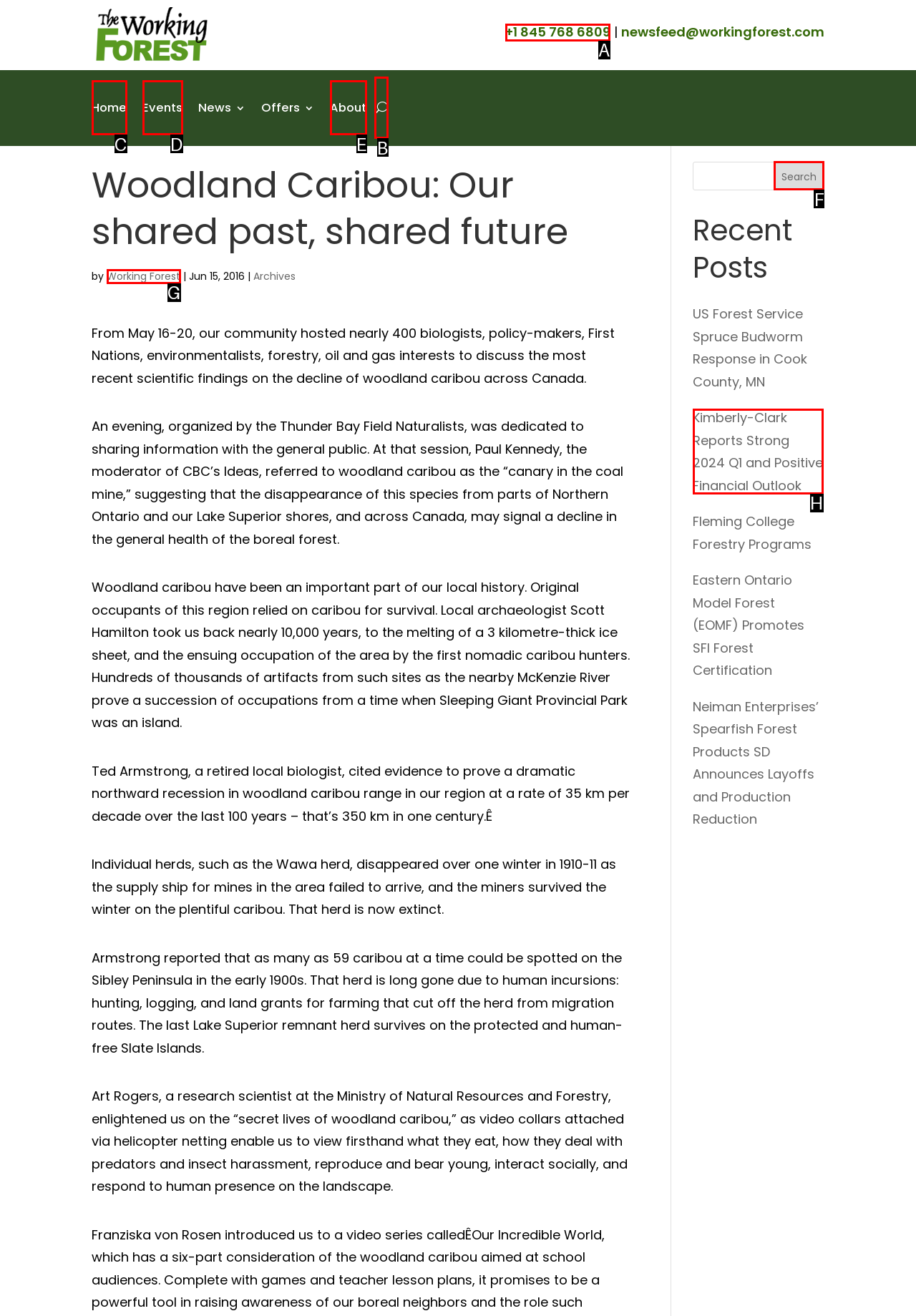Identify the correct option to click in order to accomplish the task: Contact using the phone number Provide your answer with the letter of the selected choice.

A